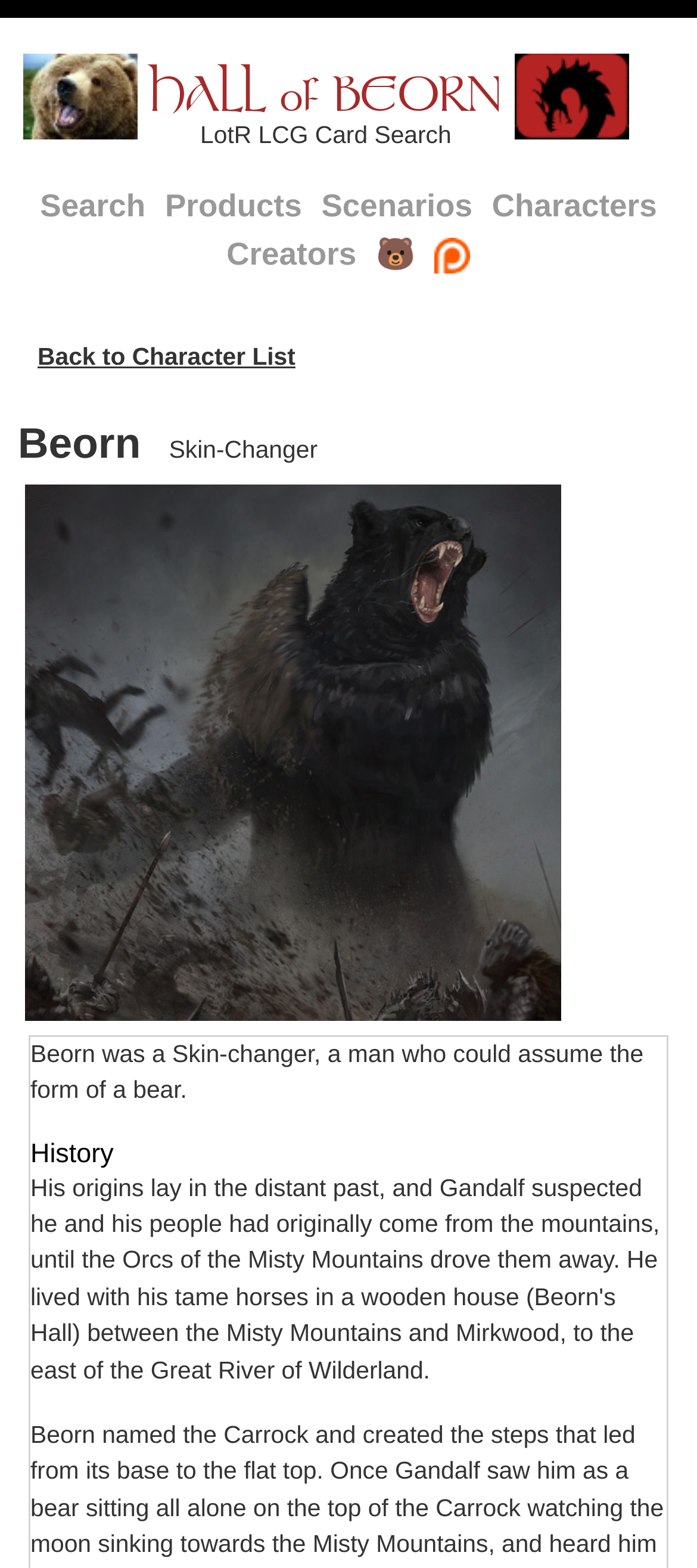Please identify the bounding box coordinates of the element on the webpage that should be clicked to follow this instruction: "View Beorn's character details". The bounding box coordinates should be given as four float numbers between 0 and 1, formatted as [left, top, right, bottom].

[0.026, 0.268, 0.202, 0.299]